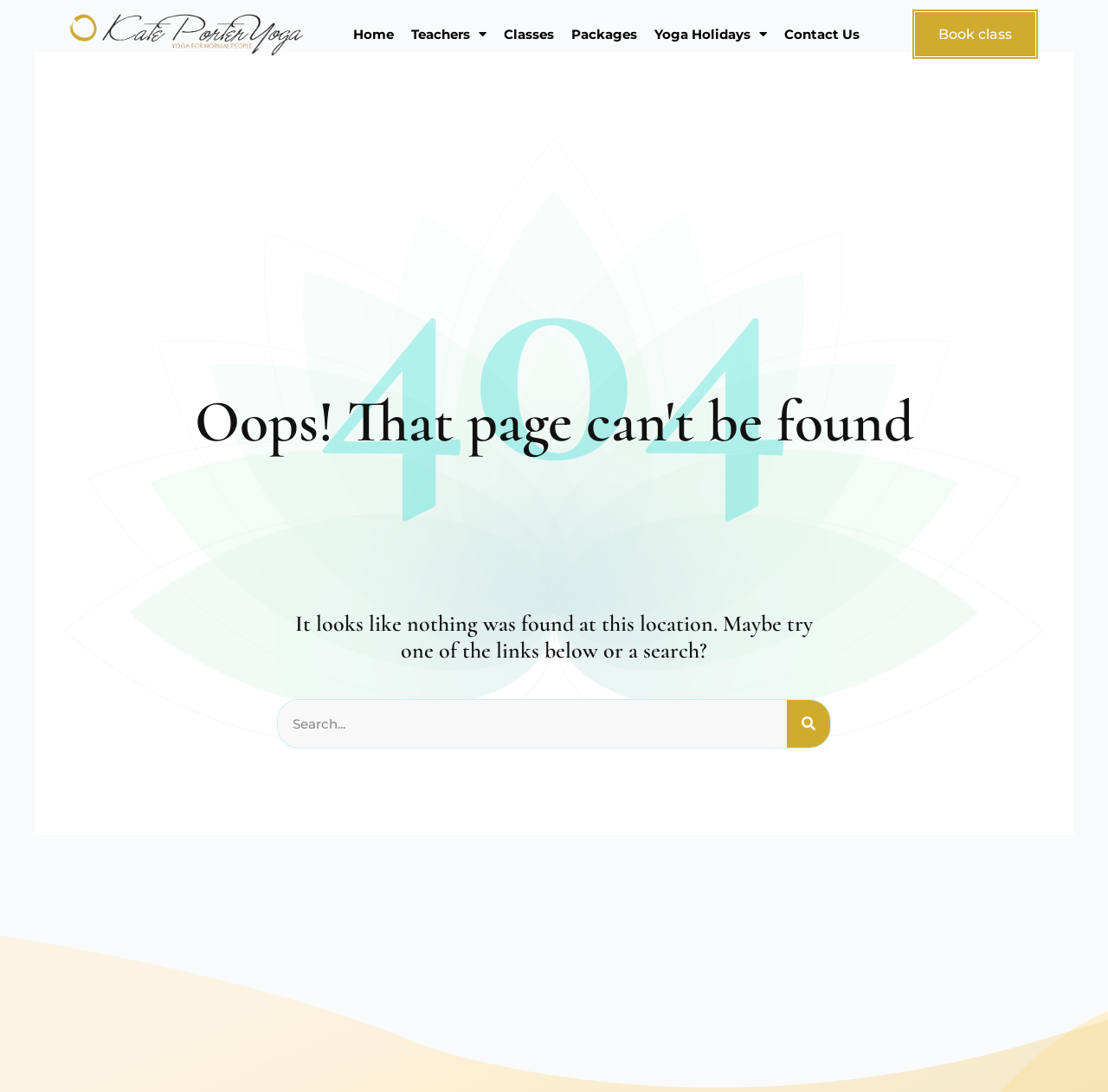Please determine the bounding box coordinates of the section I need to click to accomplish this instruction: "Contact Us".

[0.708, 0.024, 0.776, 0.039]